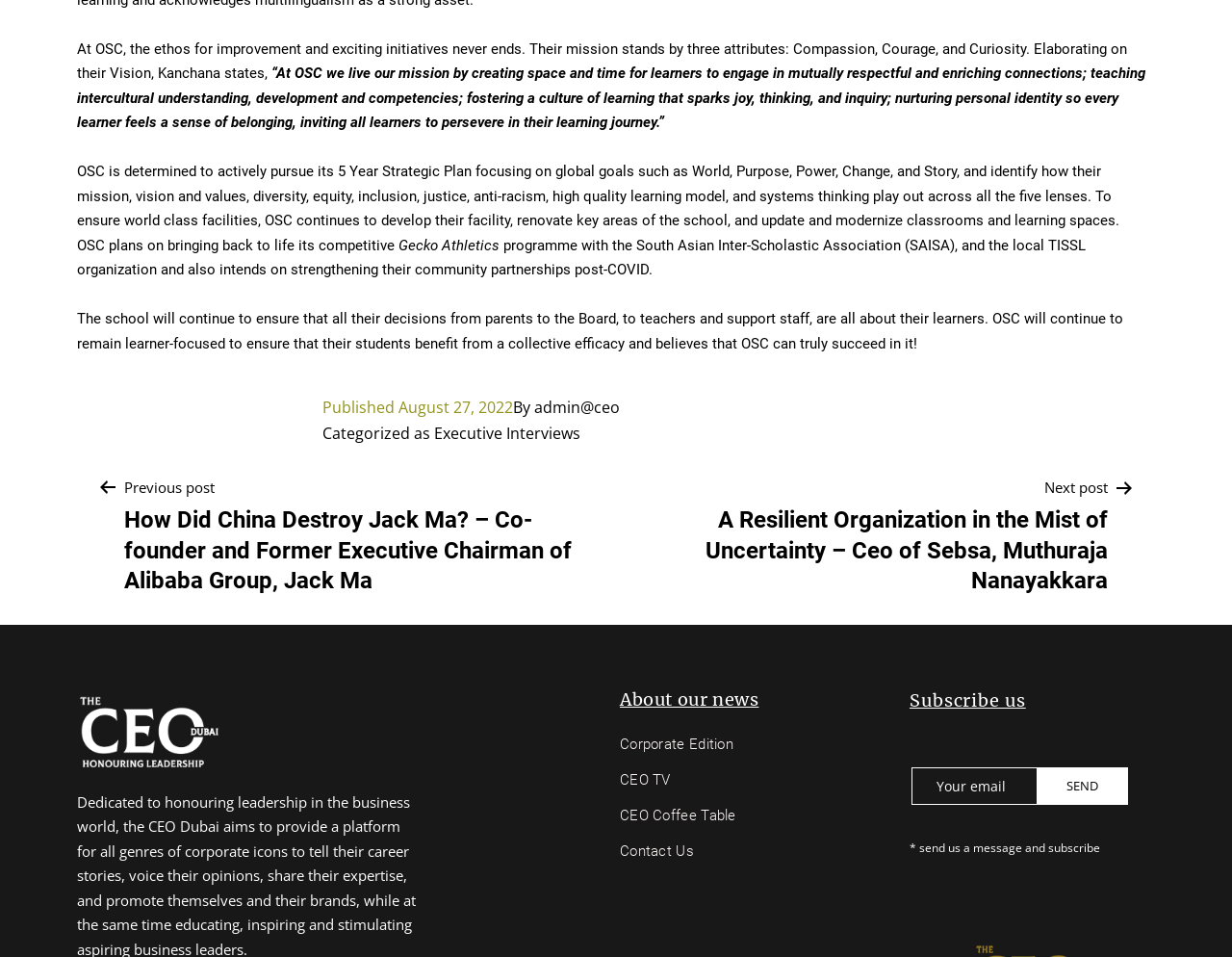Please identify the bounding box coordinates of the area that needs to be clicked to fulfill the following instruction: "Click on the 'Corporate Edition' link."

[0.503, 0.76, 0.715, 0.797]